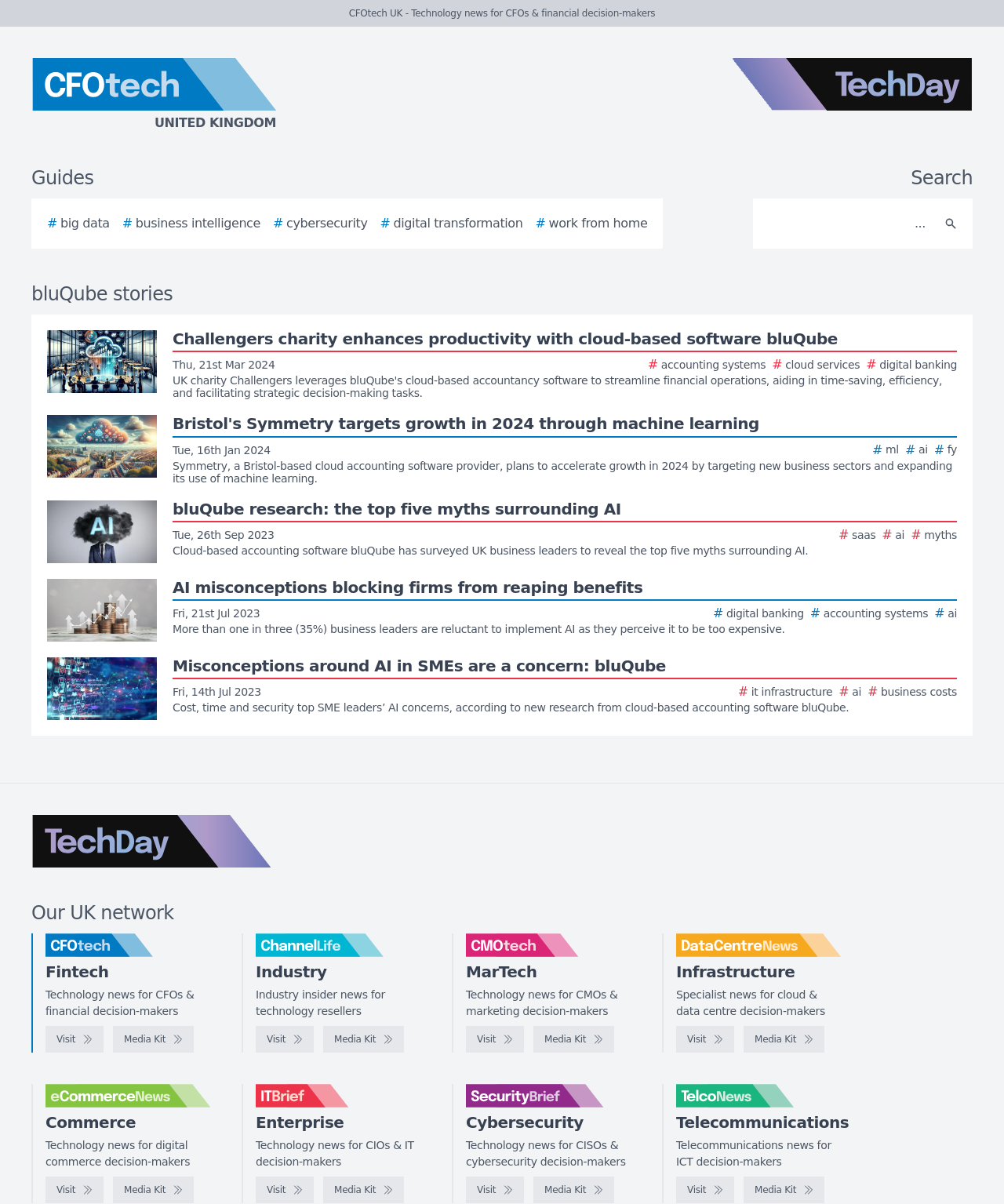Identify the bounding box for the element characterized by the following description: "parent_node: Select Options".

None